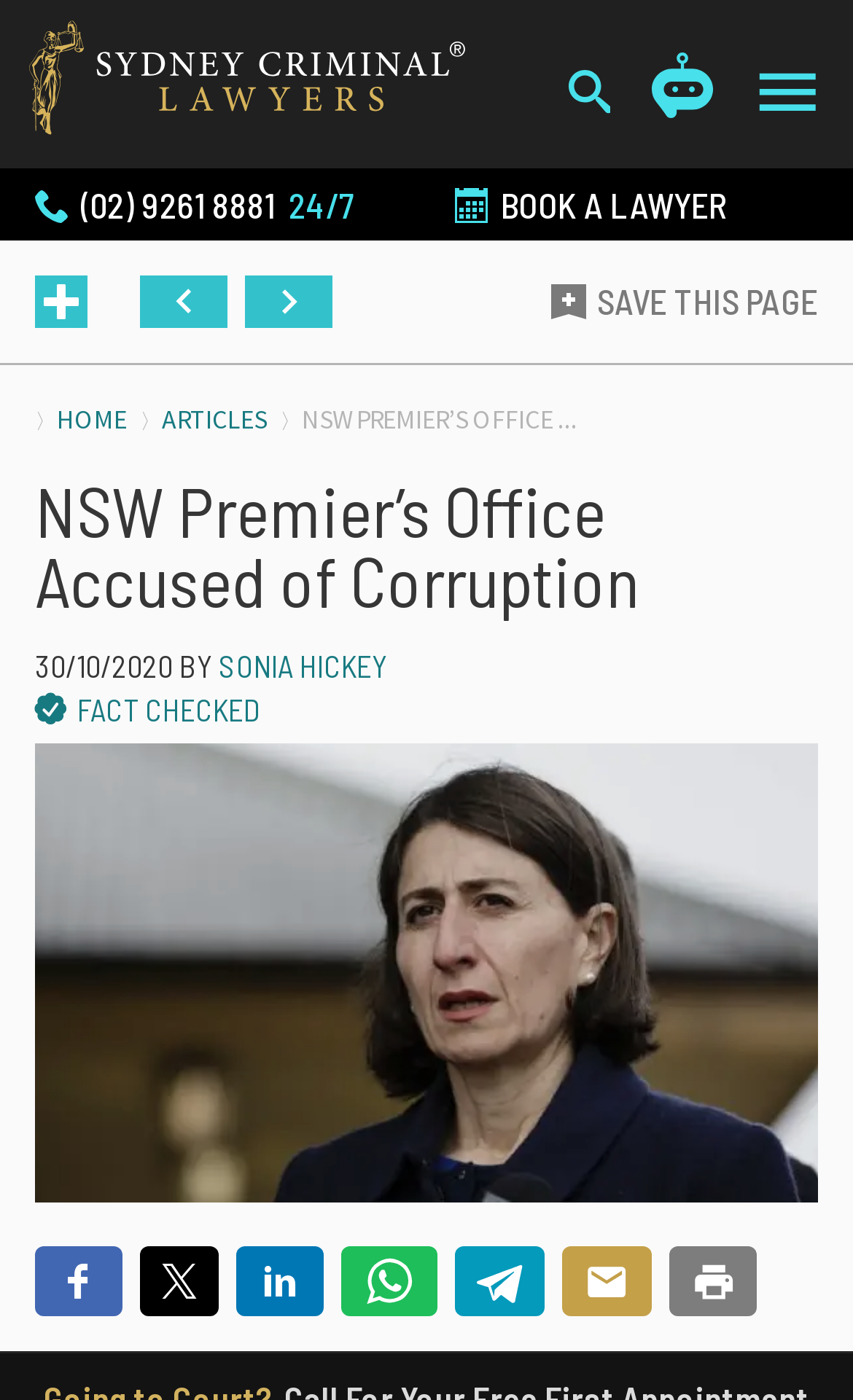Determine the bounding box coordinates of the section to be clicked to follow the instruction: "Share on Facebook". The coordinates should be given as four float numbers between 0 and 1, formatted as [left, top, right, bottom].

[0.041, 0.891, 0.144, 0.941]